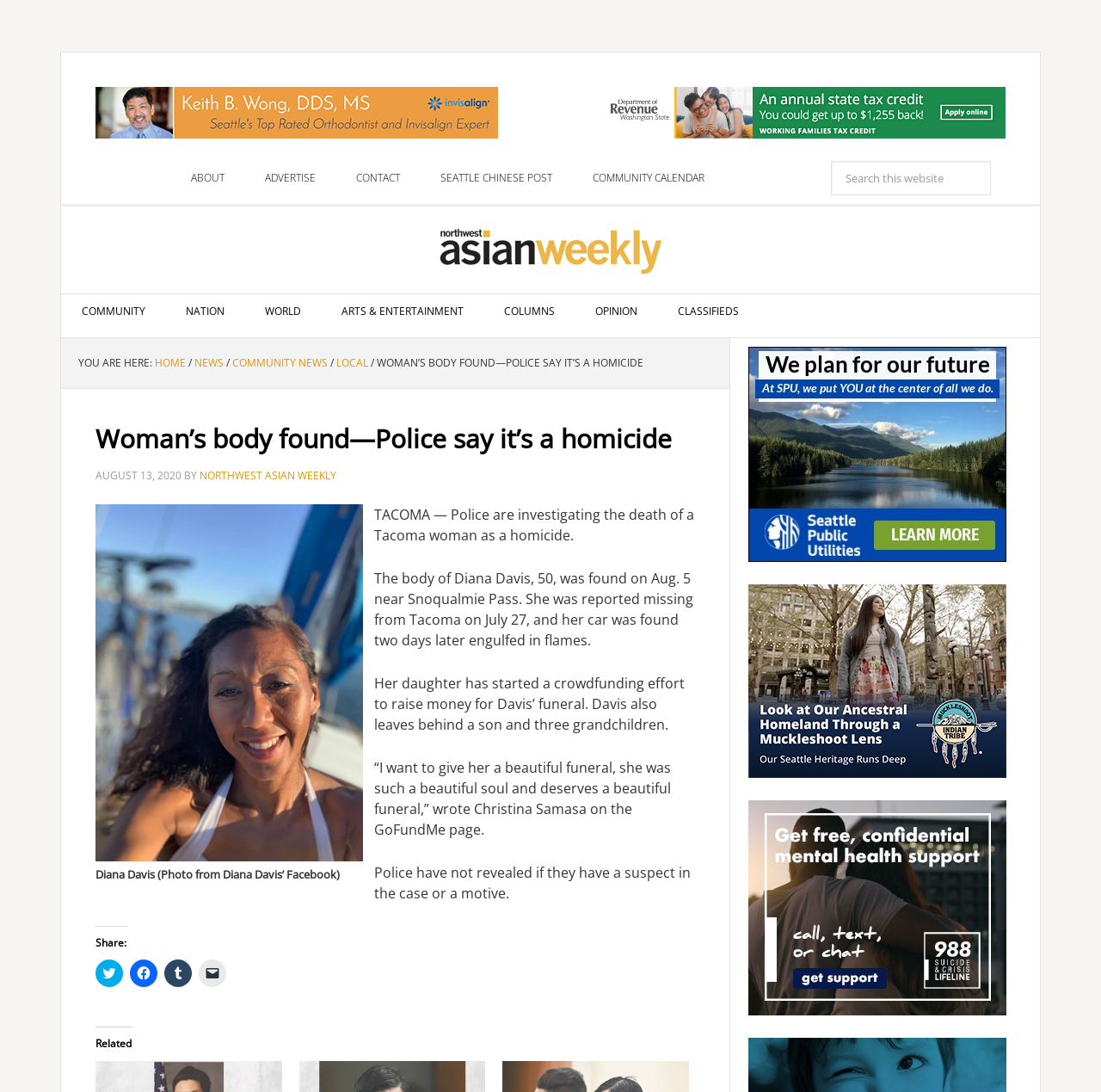Please specify the bounding box coordinates of the clickable region necessary for completing the following instruction: "Go to ABOUT page". The coordinates must consist of four float numbers between 0 and 1, i.e., [left, top, right, bottom].

[0.155, 0.147, 0.223, 0.179]